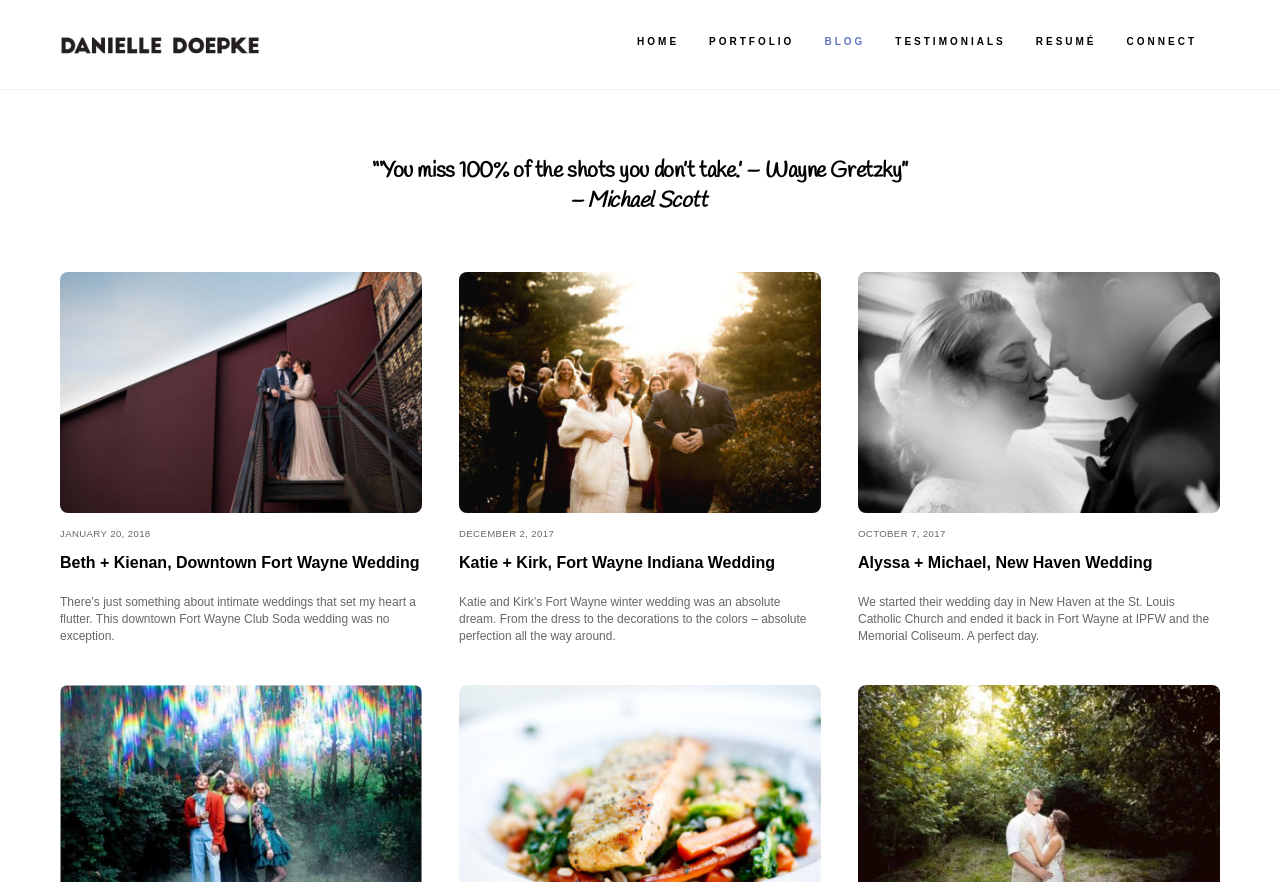Locate the bounding box coordinates of the area where you should click to accomplish the instruction: "Click the logo to go to the homepage".

[0.047, 0.032, 0.203, 0.071]